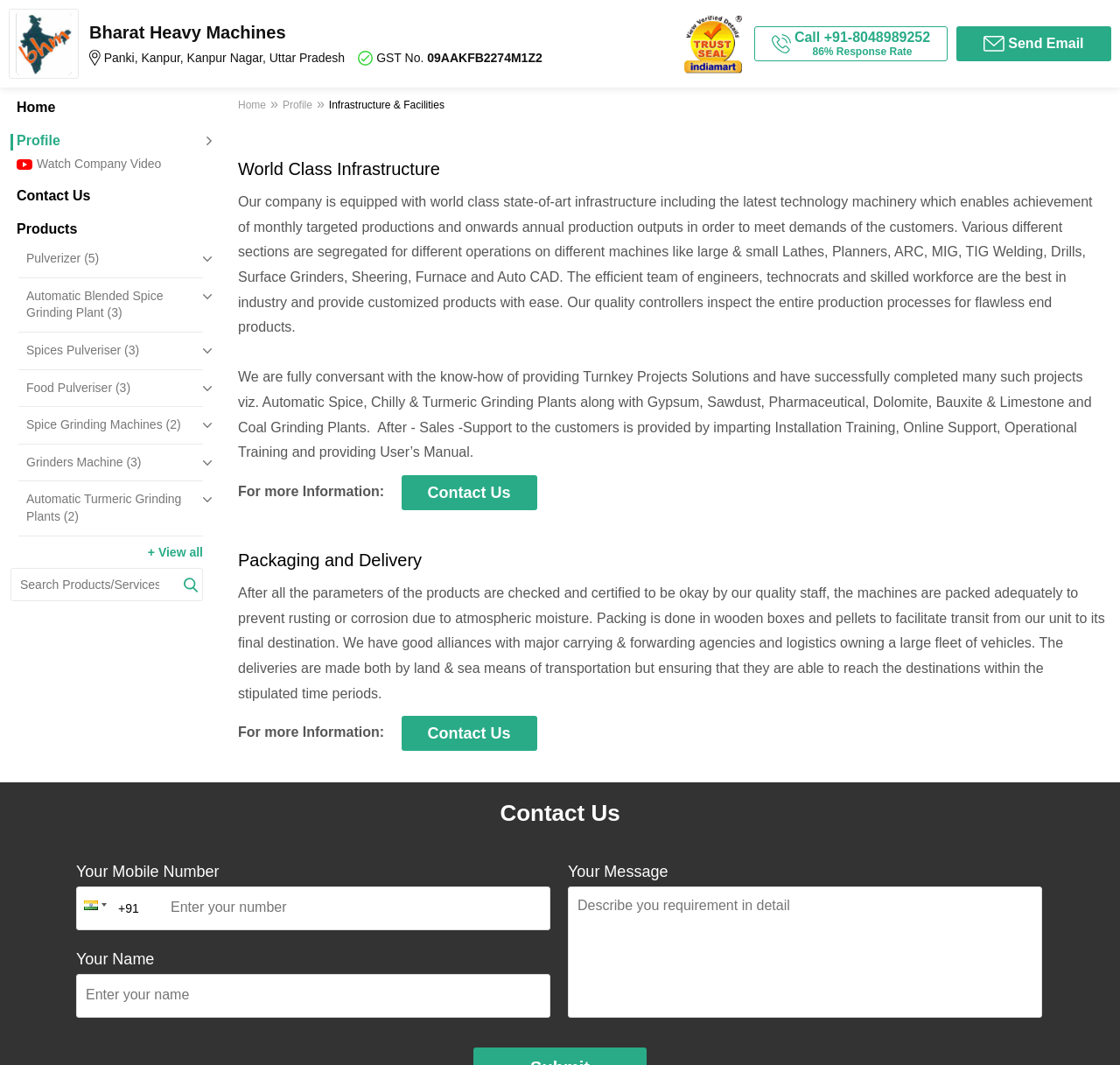Find the bounding box coordinates for the HTML element specified by: "Contact Us".

[0.358, 0.446, 0.479, 0.479]